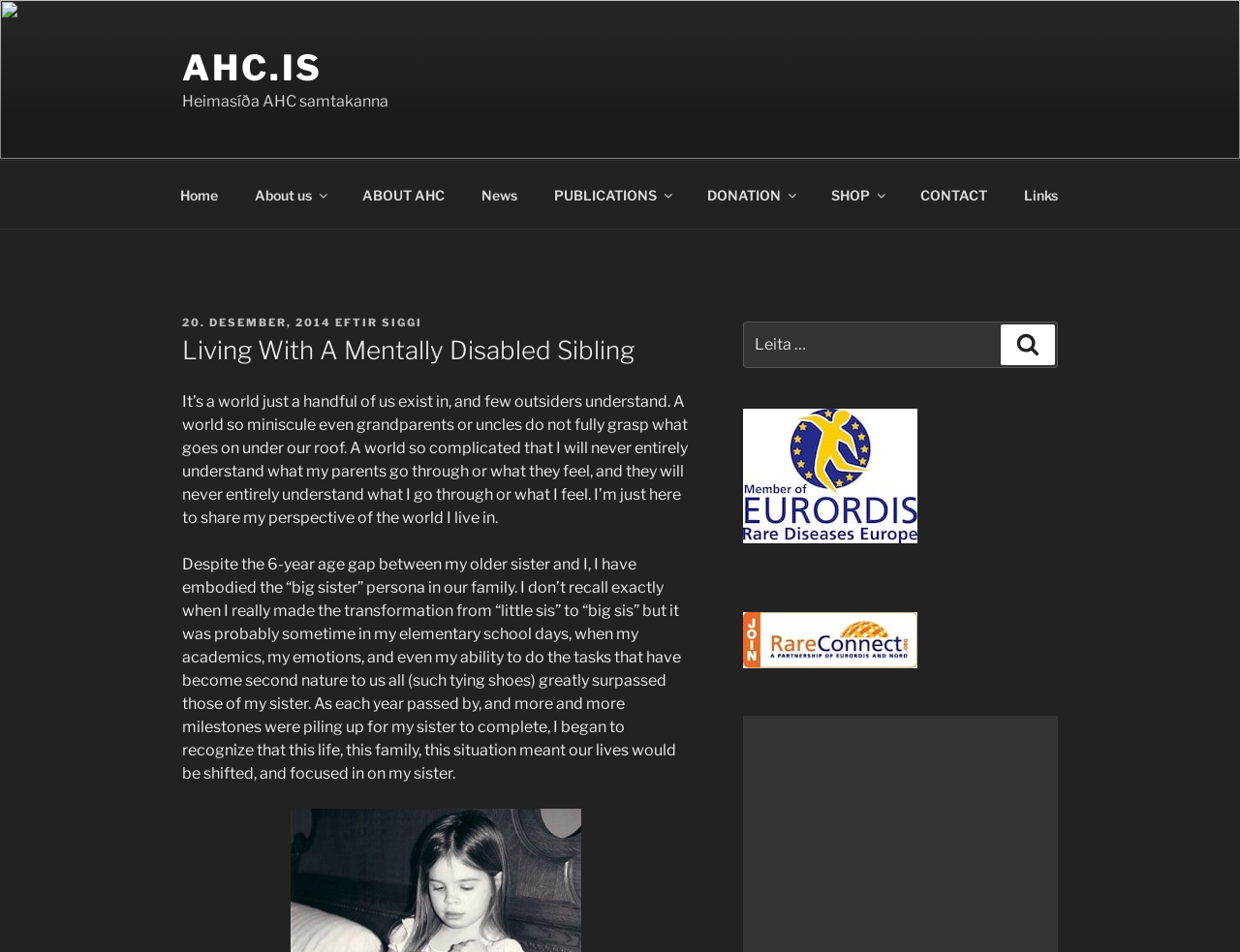What is the main topic of the article?
From the image, respond with a single word or phrase.

Living with a mentally disabled sibling